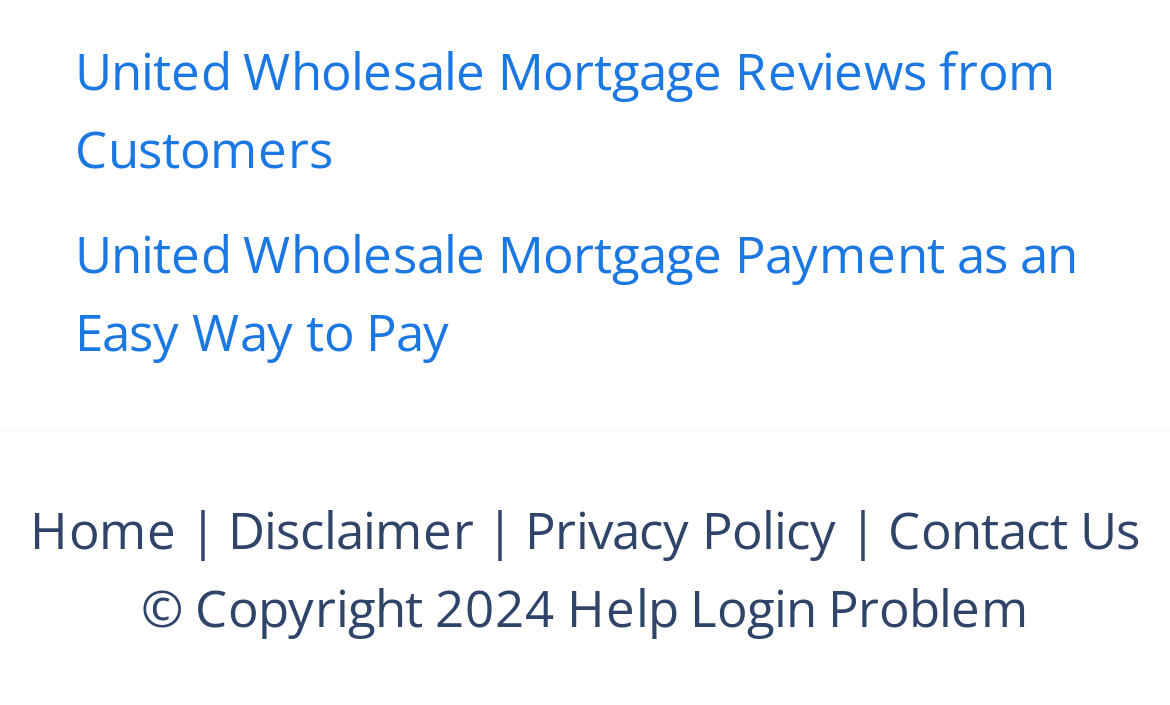What is the copyright year of the webpage? Examine the screenshot and reply using just one word or a brief phrase.

2024